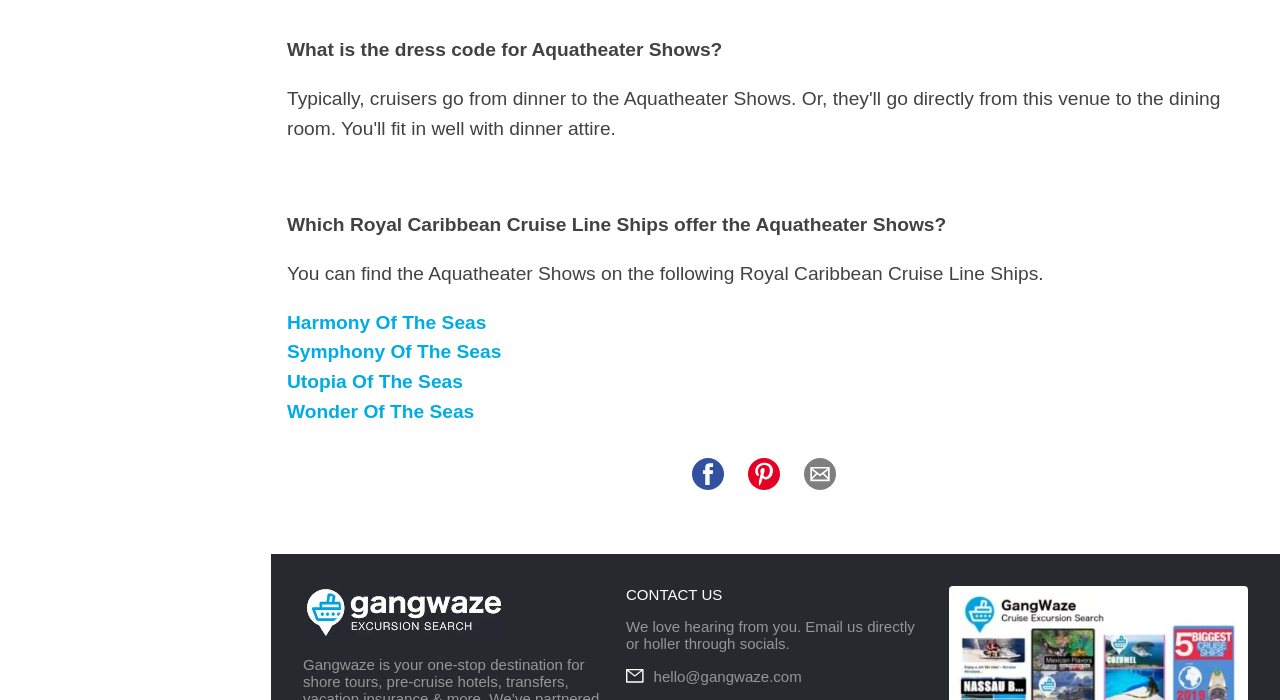Can you look at the image and give a comprehensive answer to the question:
What is the logo of Gangwaze?

The logo of Gangwaze is an image, which is also a link that can be clicked to go to the home page. The image is described as 'Gangwaze Logo'.